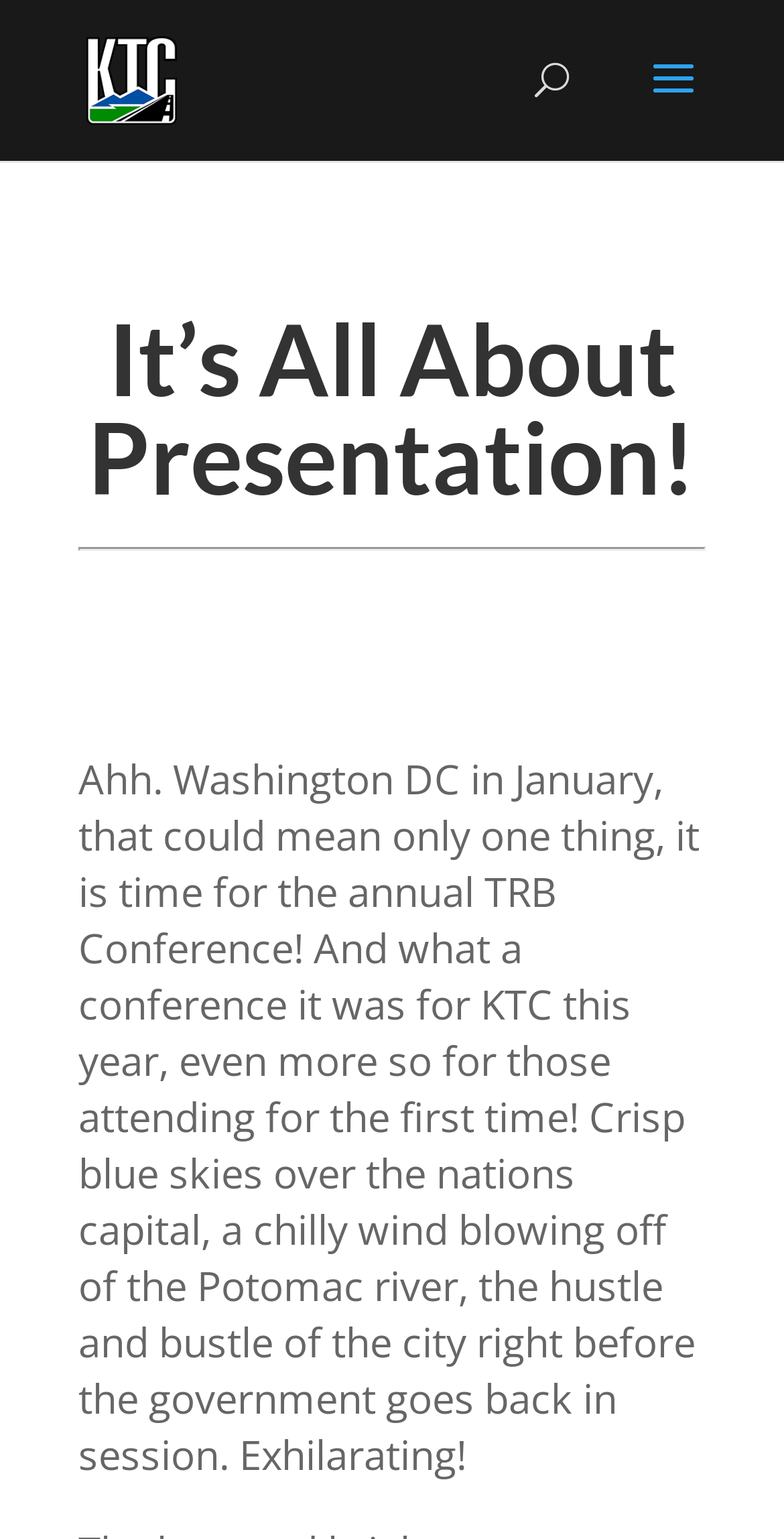What is the weather like in Washington DC?
Using the visual information, respond with a single word or phrase.

Crisp blue skies and chilly wind